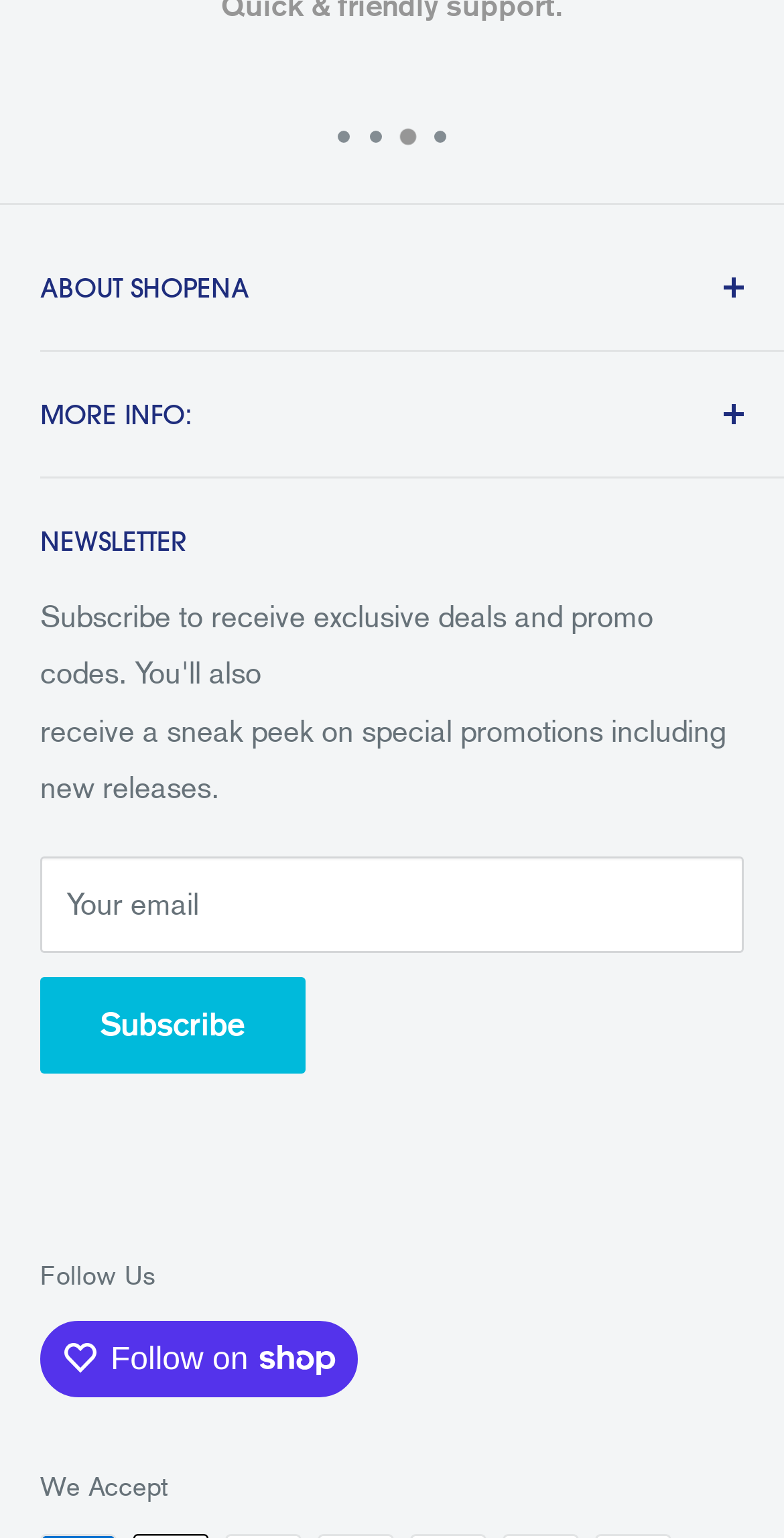Find the bounding box coordinates of the element to click in order to complete the given instruction: "Enter your email."

[0.051, 0.556, 0.949, 0.619]